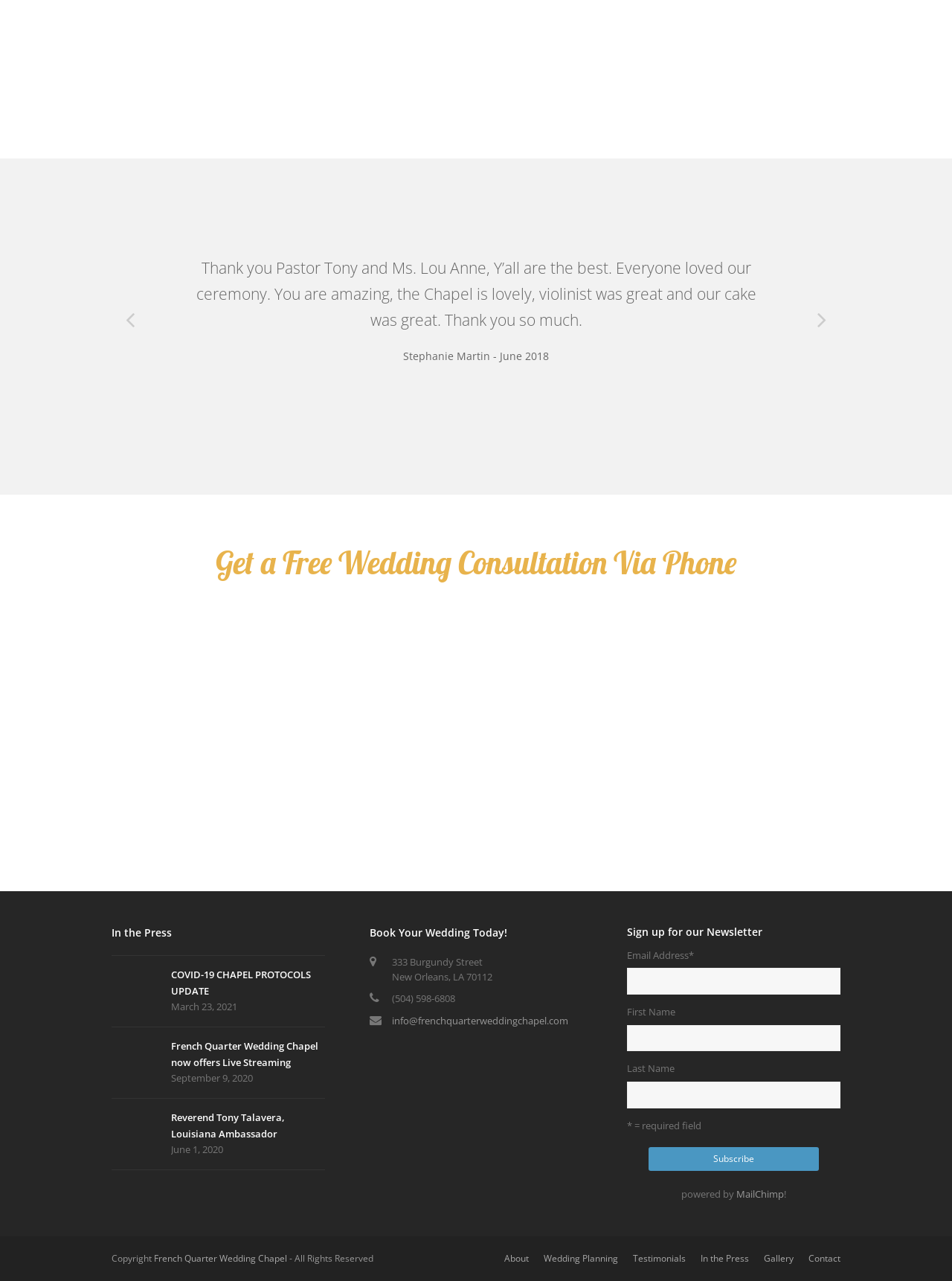Find the bounding box coordinates for the area you need to click to carry out the instruction: "Click the Industry Dive Logo". The coordinates should be four float numbers between 0 and 1, indicated as [left, top, right, bottom].

None